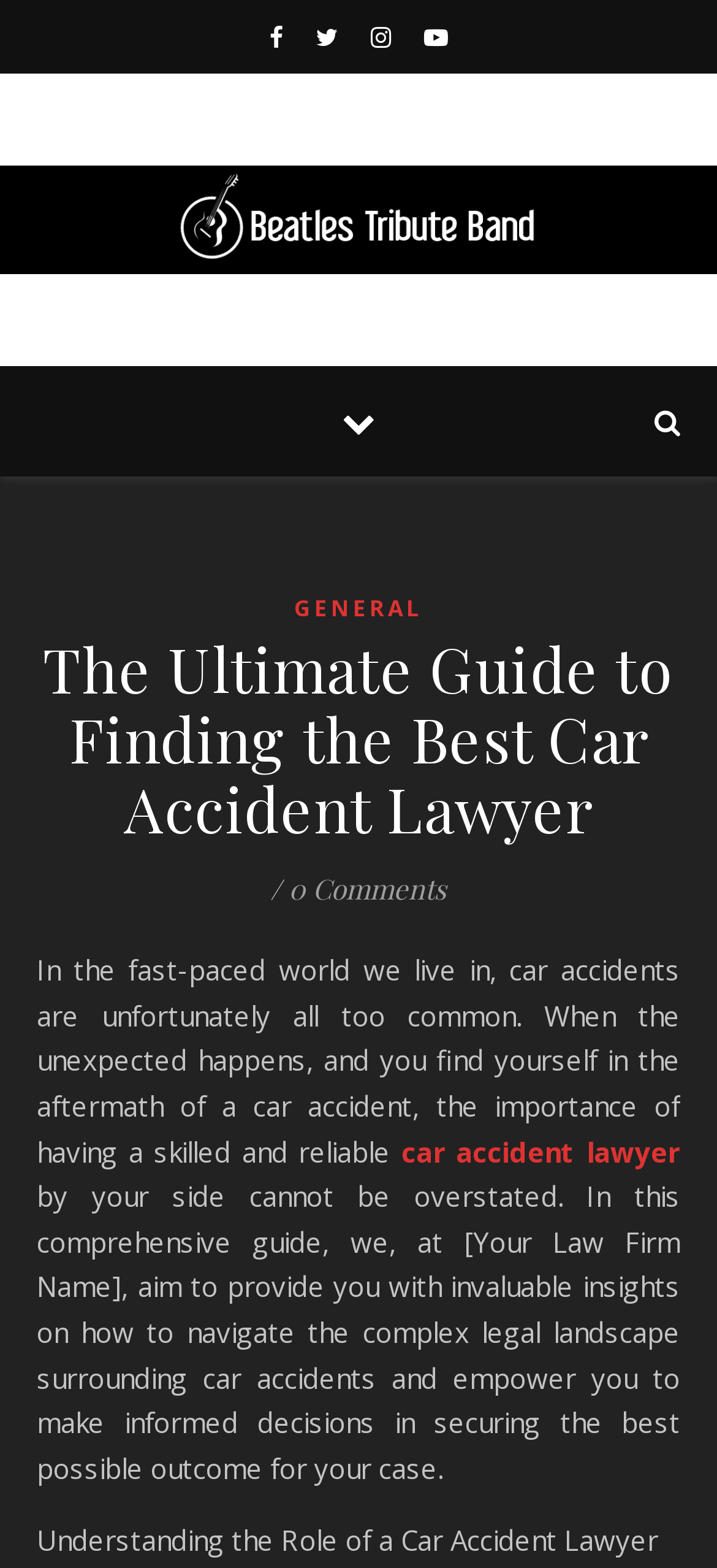Using the provided description: "Estate and Trust", find the bounding box coordinates of the corresponding UI element. The output should be four float numbers between 0 and 1, in the format [left, top, right, bottom].

None